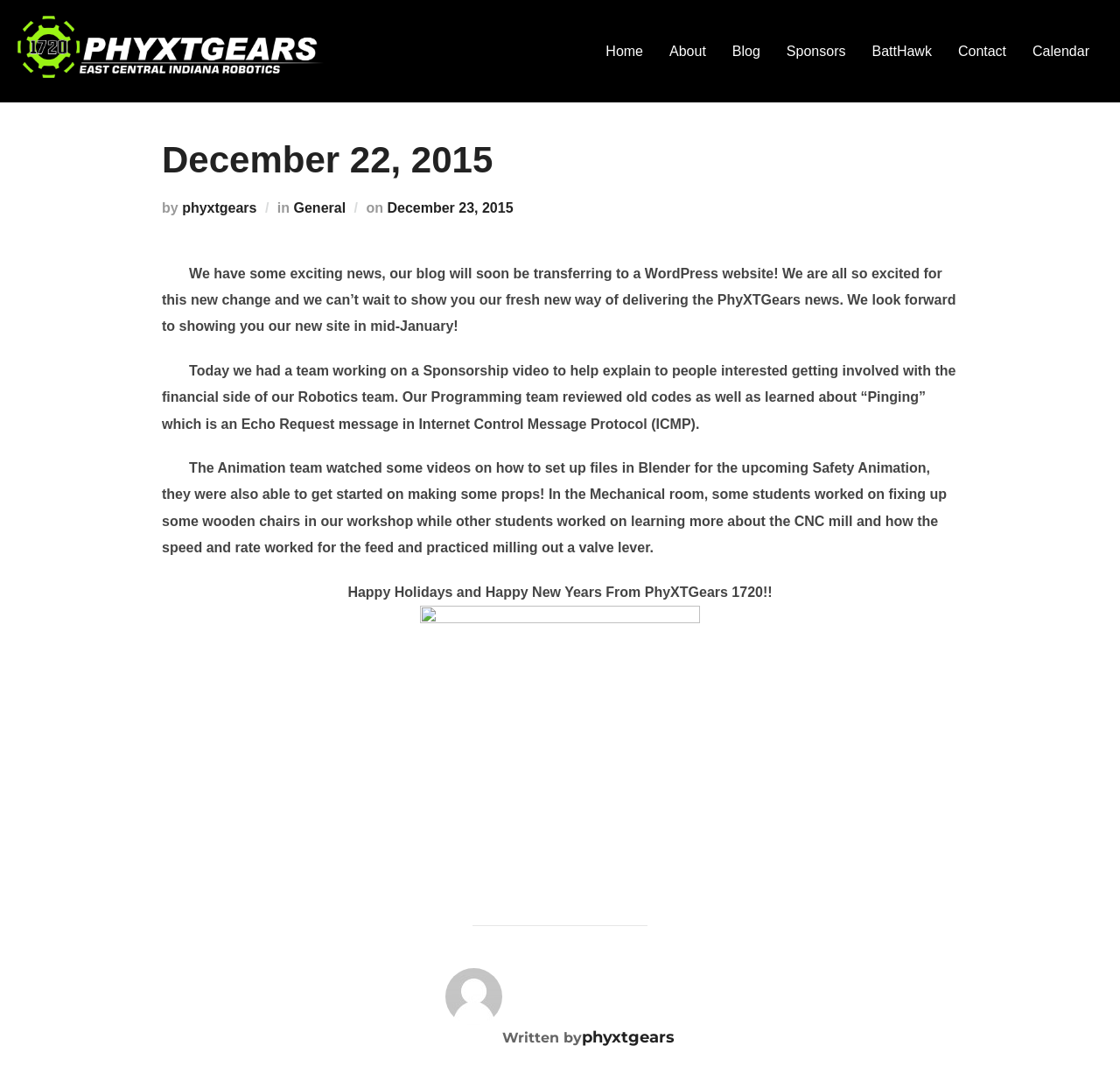Bounding box coordinates are to be given in the format (top-left x, top-left y, bottom-right x, bottom-right y). All values must be floating point numbers between 0 and 1. Provide the bounding box coordinate for the UI element described as: alt="PhyXTGears | Team 1720"

[0.016, 0.015, 0.289, 0.08]